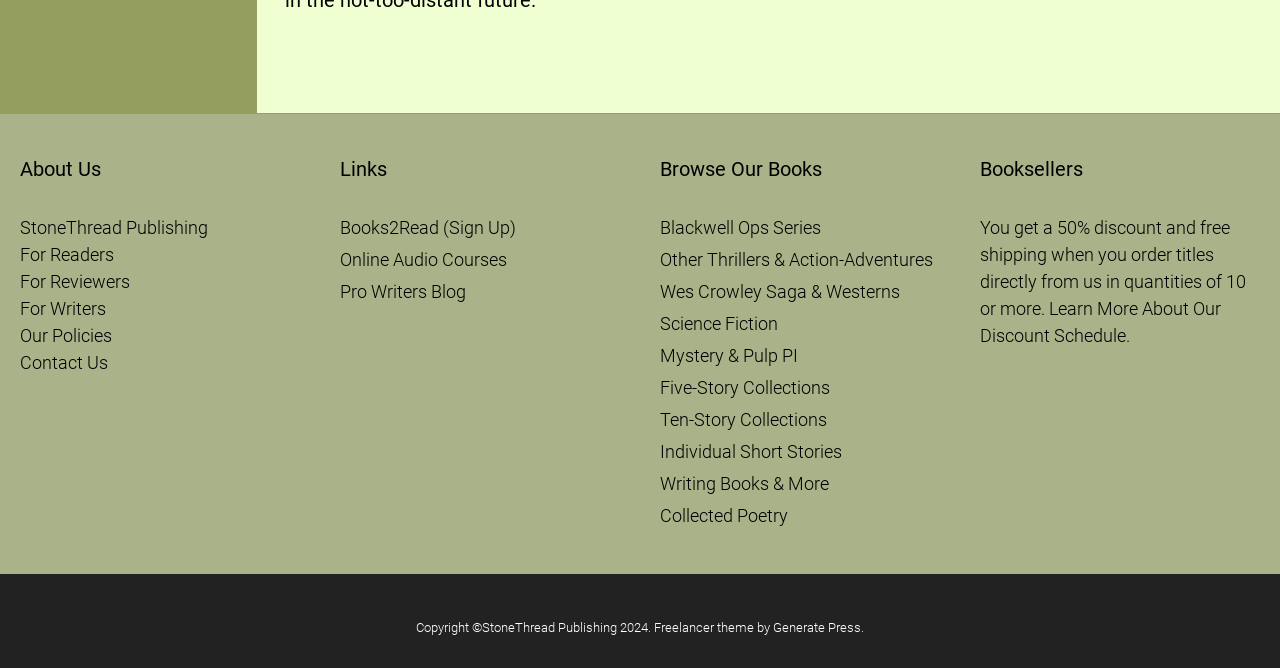Given the description of a UI element: "Wes Crowley Saga & Westerns", identify the bounding box coordinates of the matching element in the webpage screenshot.

[0.516, 0.421, 0.703, 0.453]